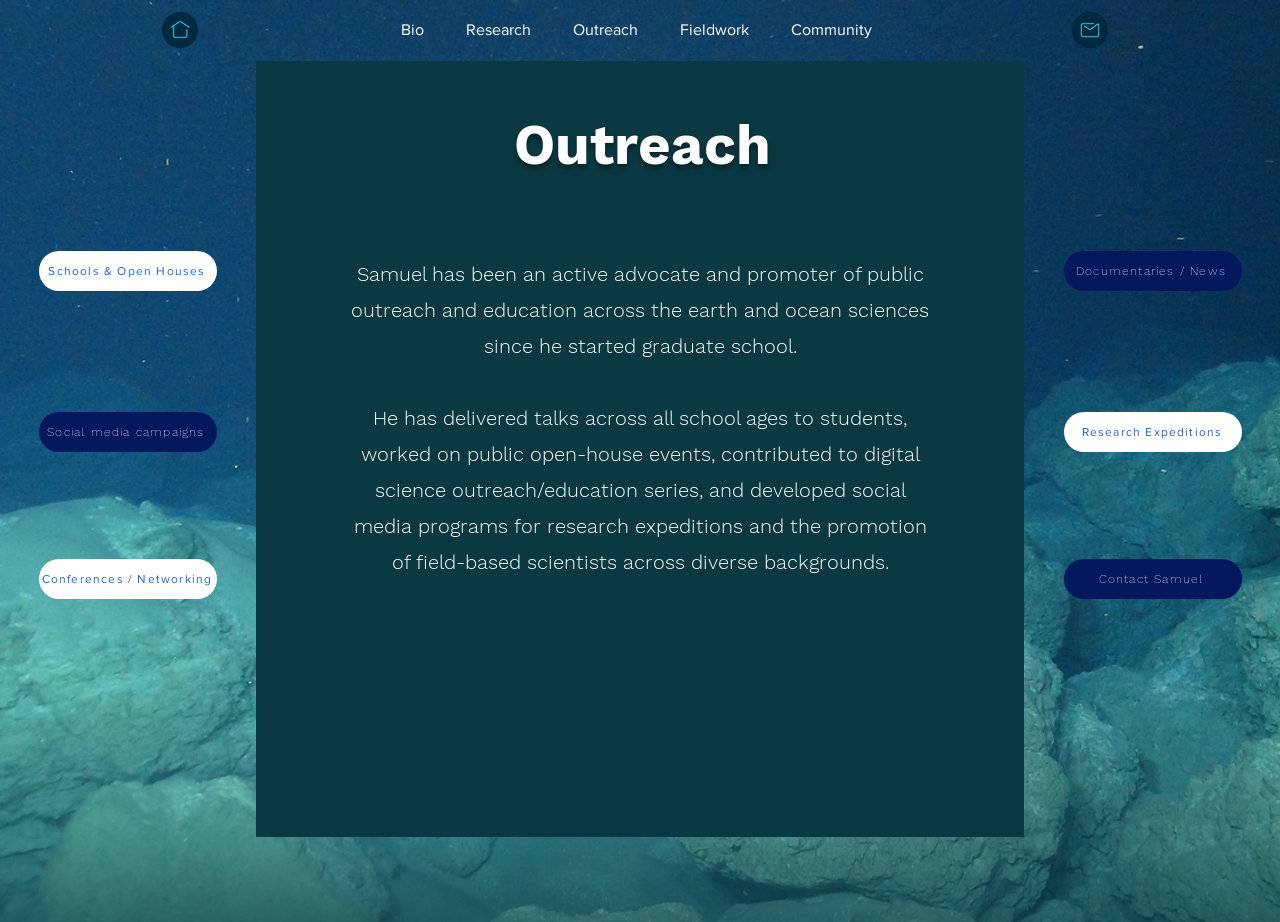Locate the bounding box coordinates of the item that should be clicked to fulfill the instruction: "contact samuel".

[0.831, 0.606, 0.97, 0.65]